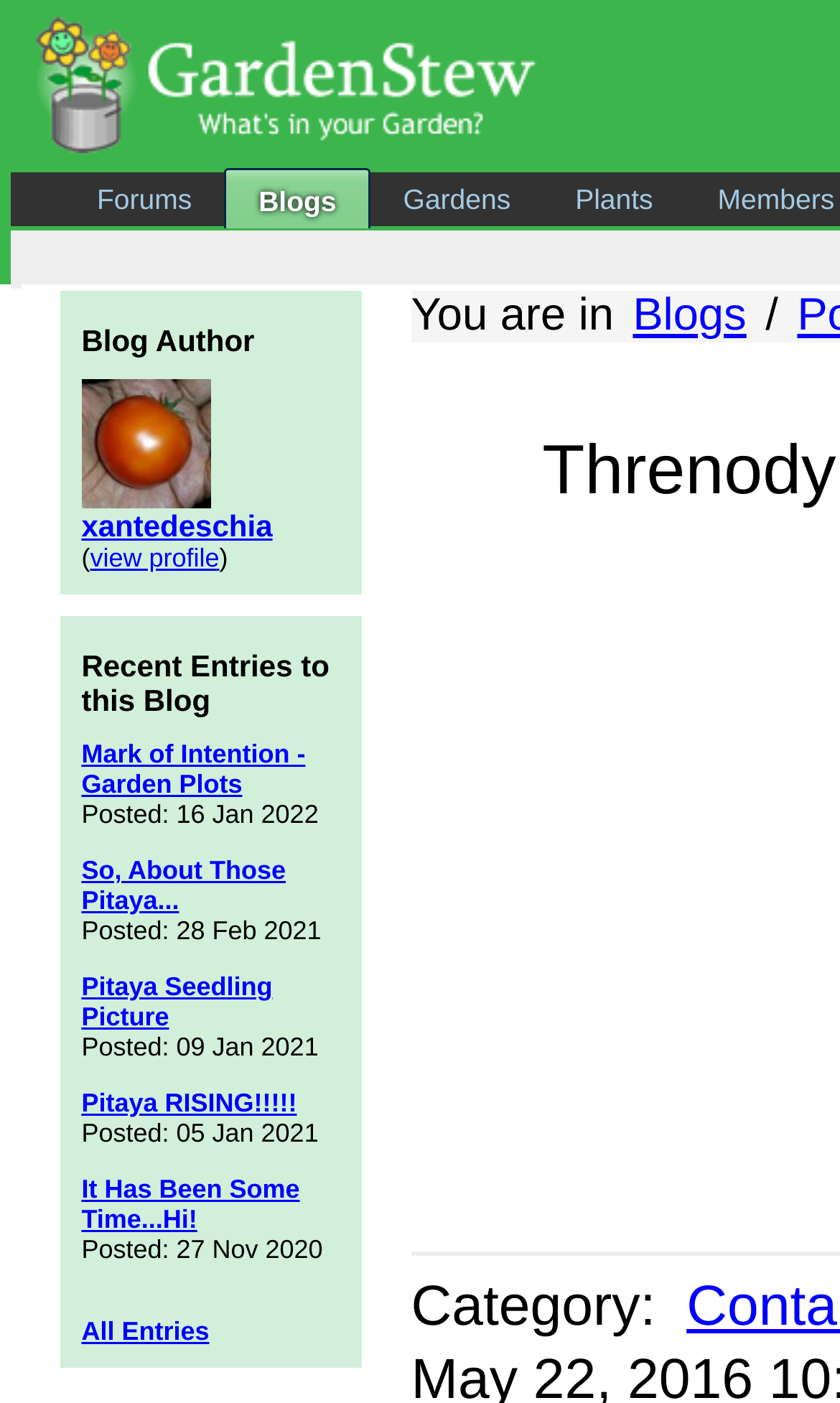Can you extract the primary headline text from the webpage?

Threnody and Growth Updates